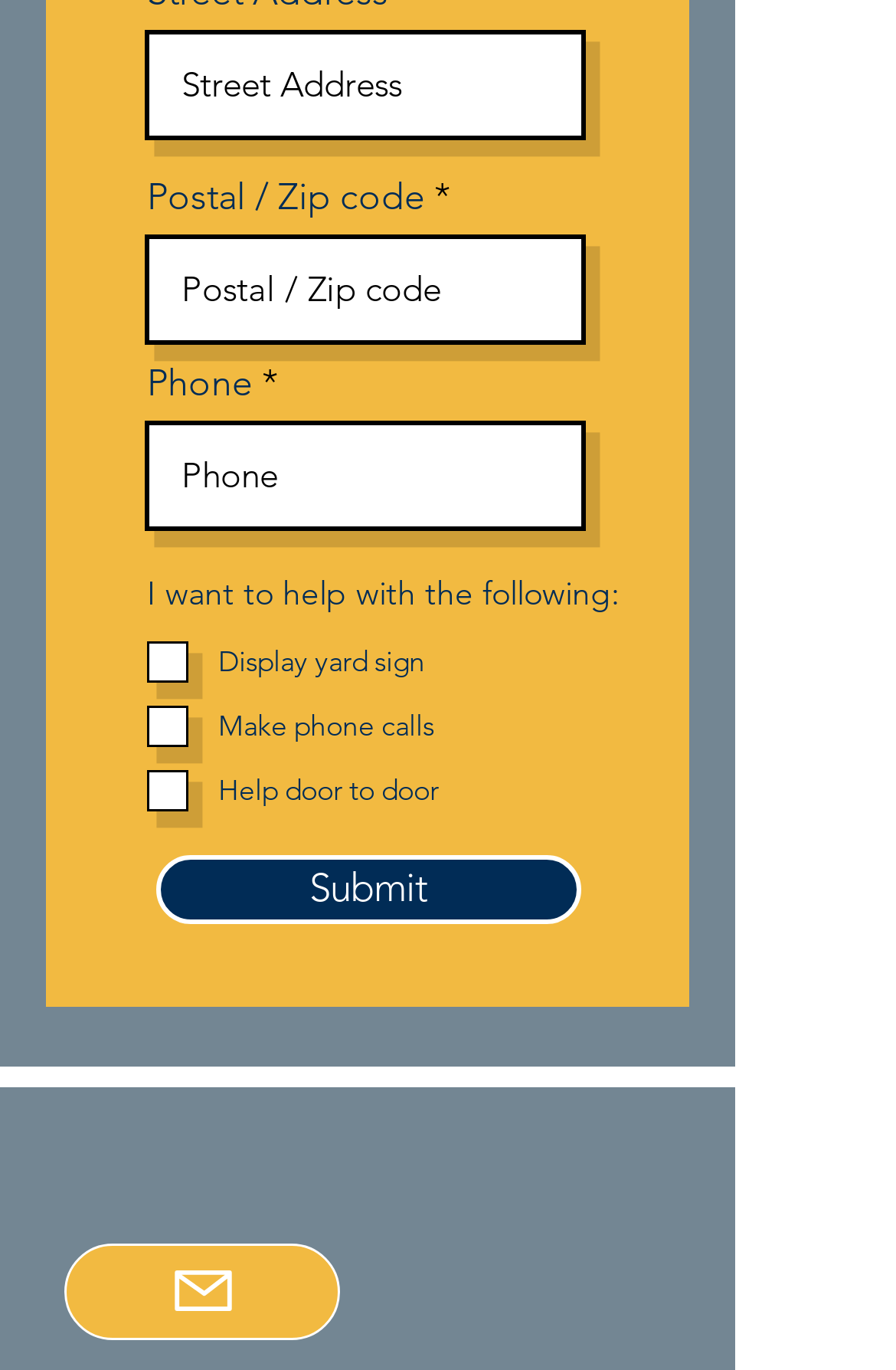Identify the bounding box coordinates of the specific part of the webpage to click to complete this instruction: "Input postal or zip code".

[0.162, 0.171, 0.654, 0.252]